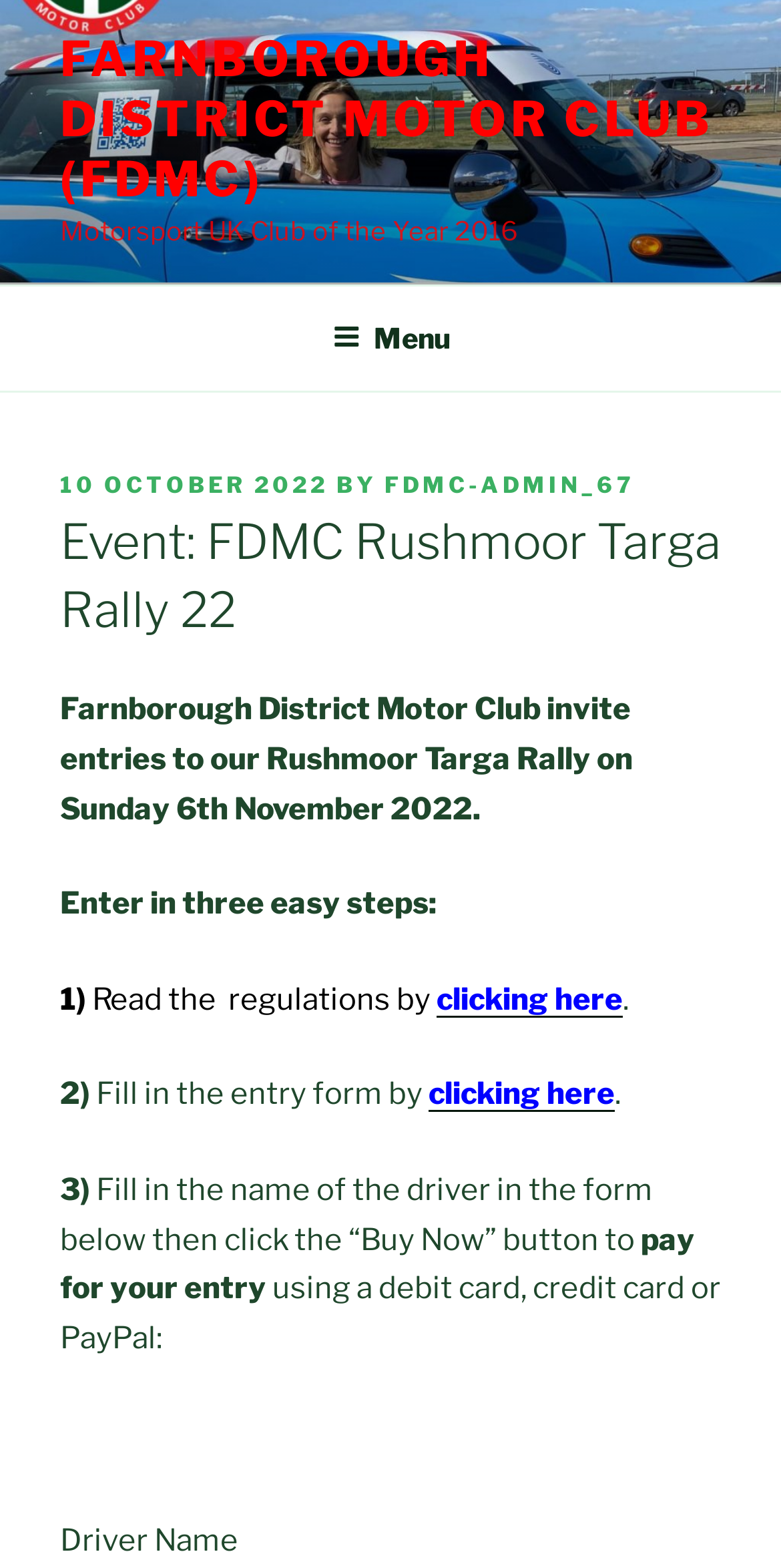Find the coordinates for the bounding box of the element with this description: "clicking here".

[0.549, 0.686, 0.787, 0.709]